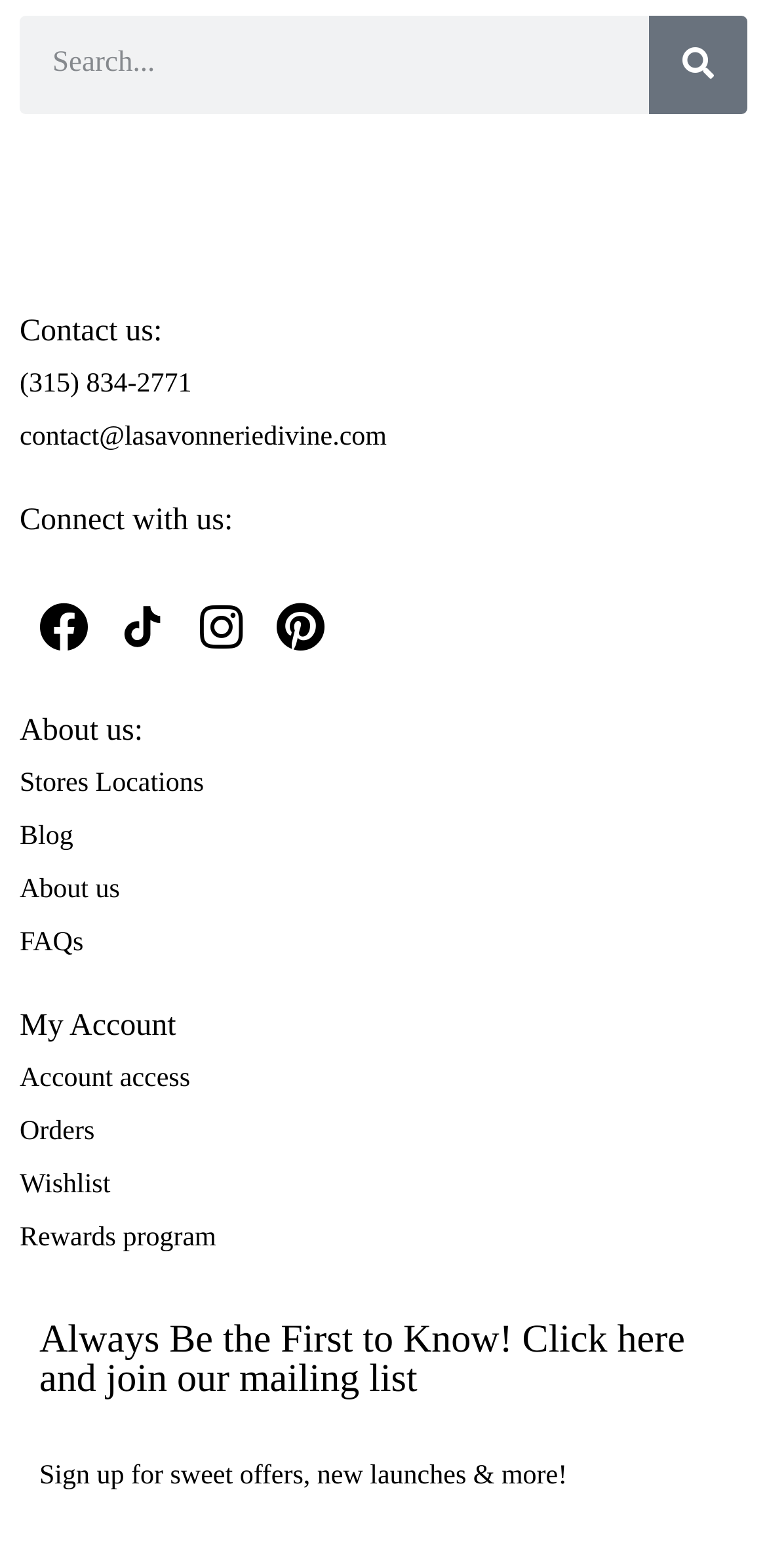How many social media links are there?
Respond with a short answer, either a single word or a phrase, based on the image.

3